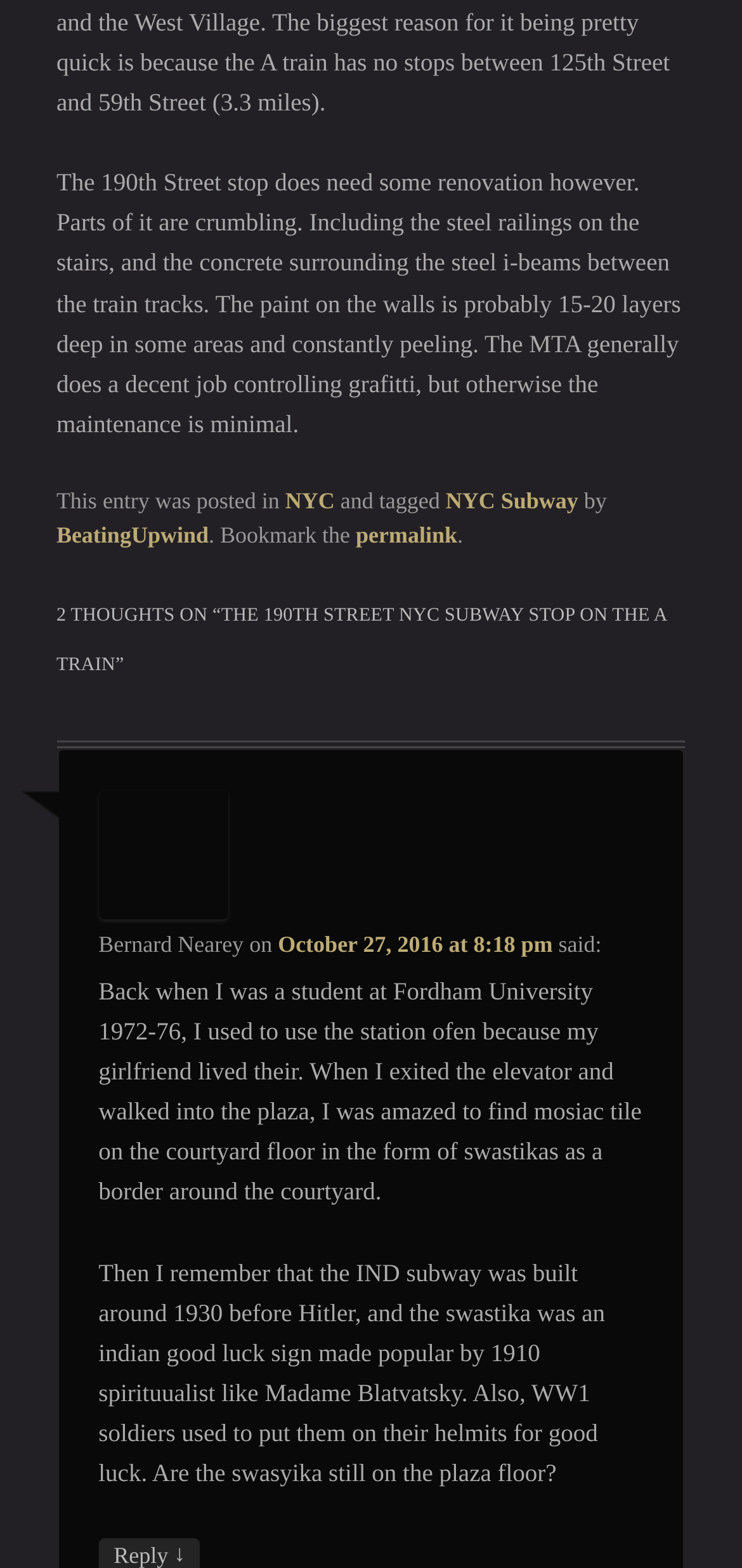What is Bernard Nearey's comment about?
Please look at the screenshot and answer in one word or a short phrase.

Swastikas on the plaza floor